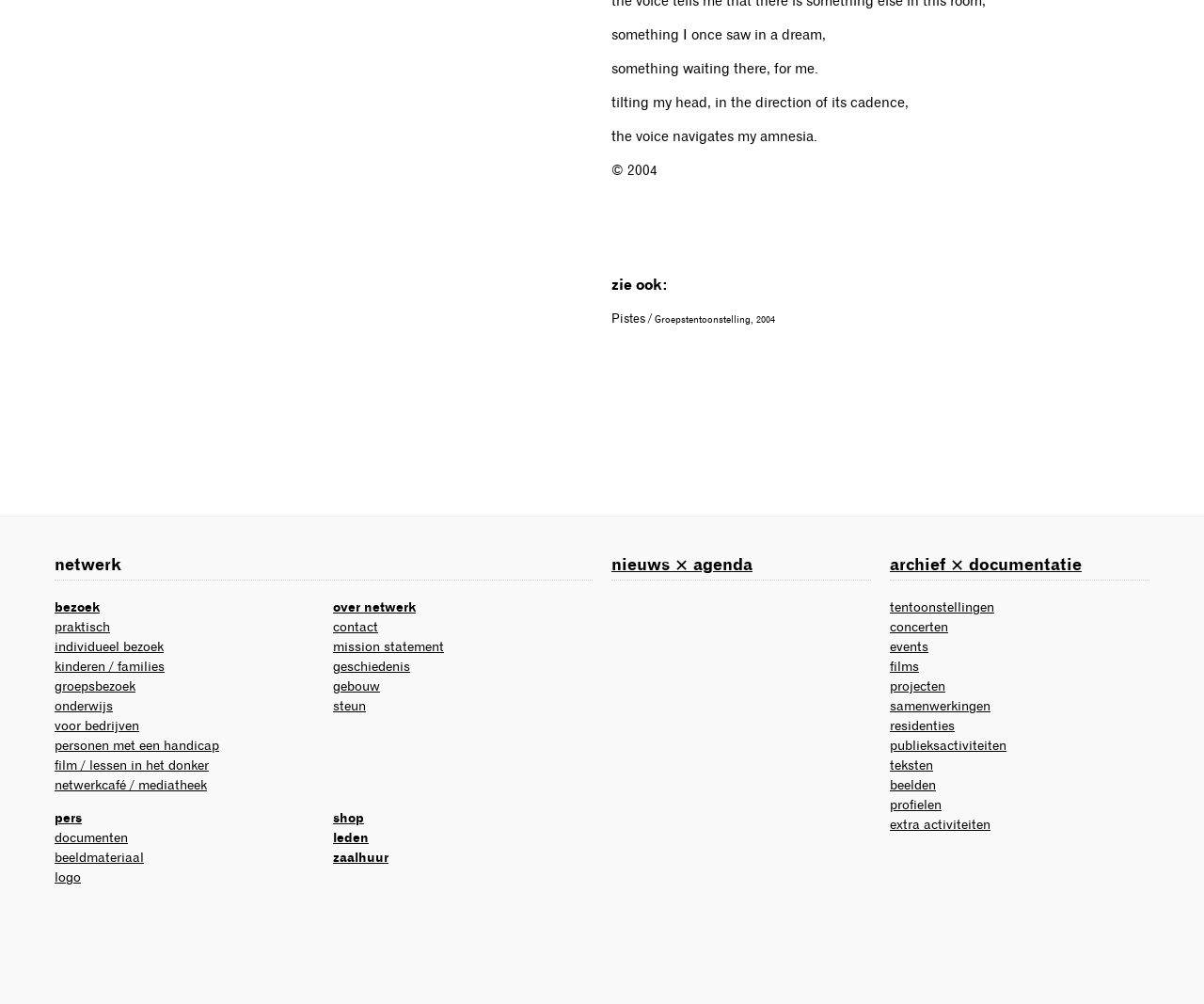Given the webpage screenshot and the description, determine the bounding box coordinates (top-left x, top-left y, bottom-right x, bottom-right y) that define the location of the UI element matching this description: individueel bezoek

[0.045, 0.635, 0.136, 0.652]